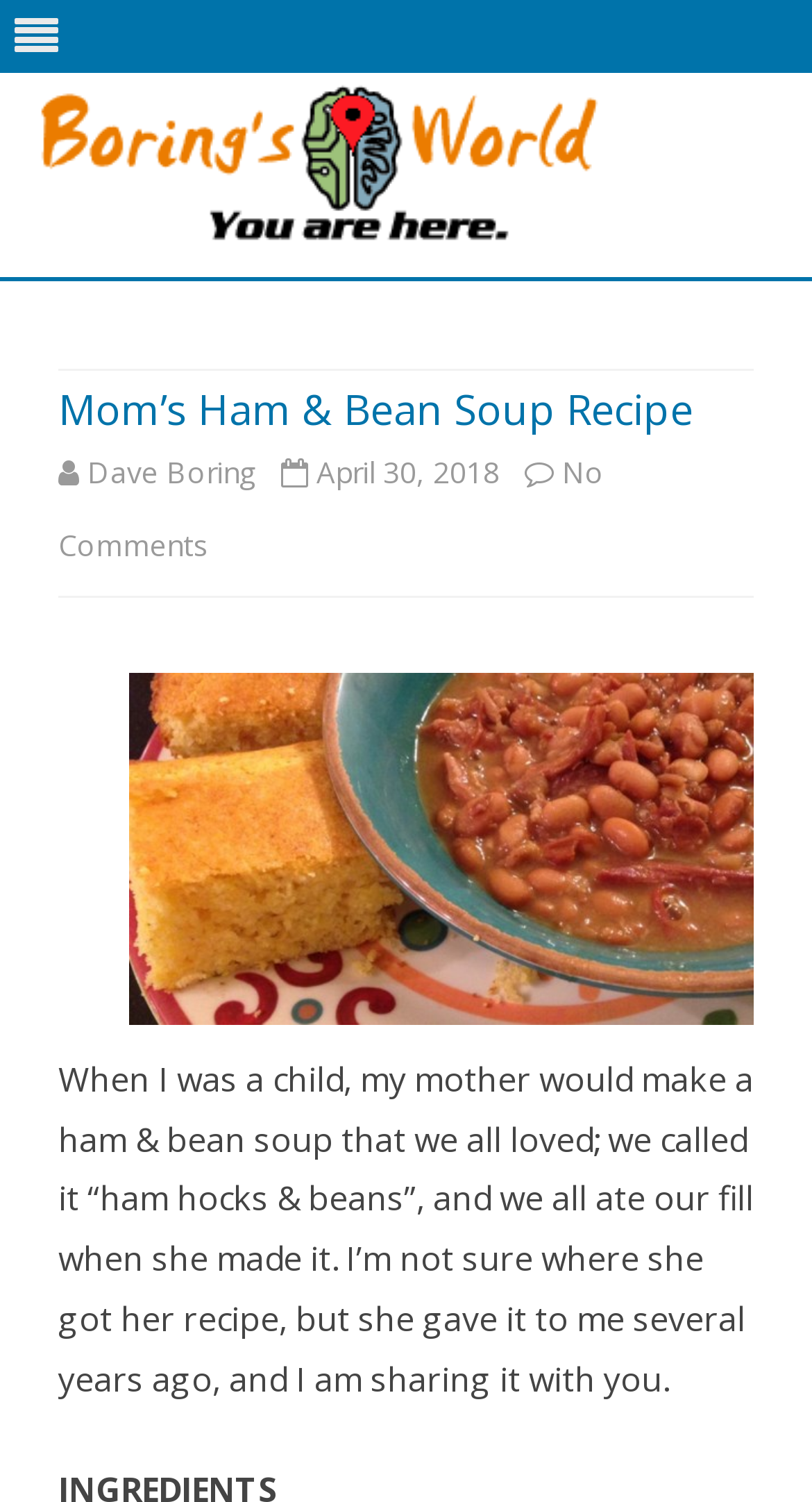Provide a short, one-word or phrase answer to the question below:
Who is the author of the article?

Dave Boring